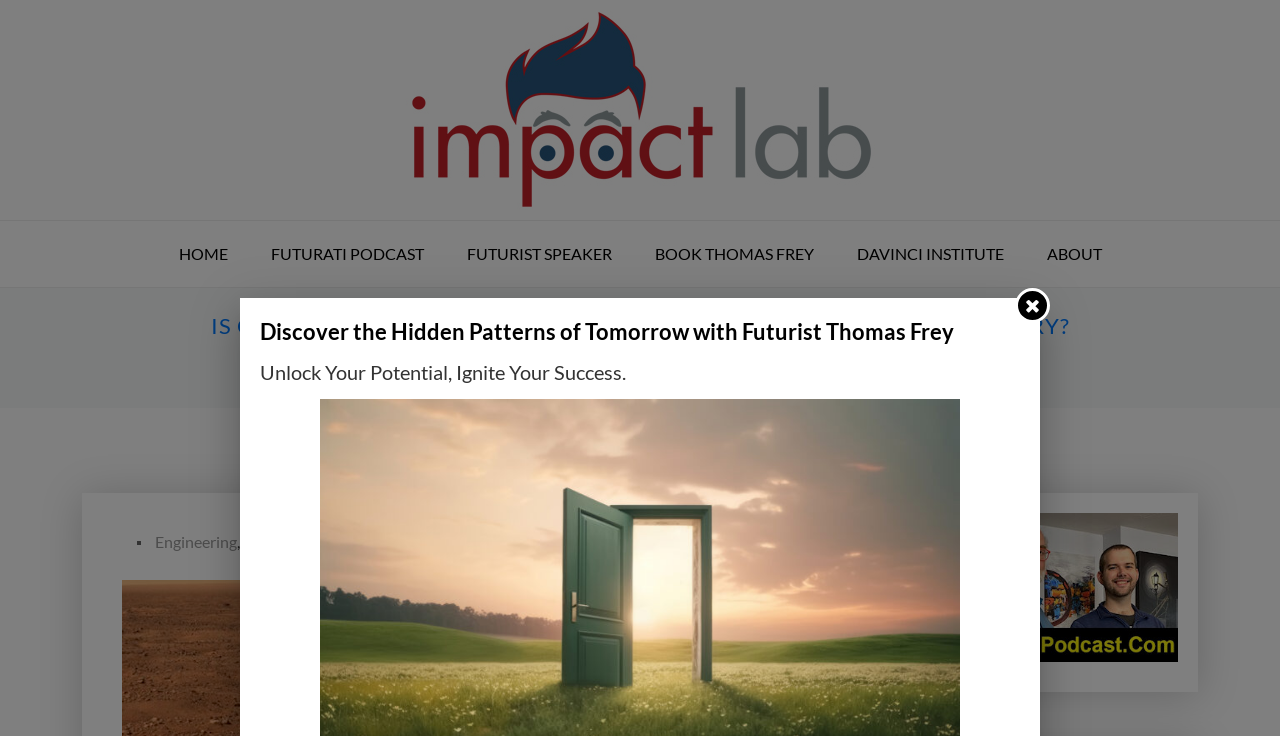Give a full account of the webpage's elements and their arrangement.

This webpage is about the importance of colonizing Mars, with a focus on the potential impact on human history. At the top, there is a navigation menu with six links: "HOME", "FUTURATI PODCAST", "FUTURIST SPEAKER", "BOOK THOMAS FREY", "DAVINCI INSTITUTE", and "ABOUT". These links are positioned horizontally, with "HOME" on the left and "ABOUT" on the right.

Below the navigation menu, there is a large heading that reads "IS COLONIZING MARS THE MOST IMPORTANT PROJECT IN HUMAN HISTORY?" This heading spans almost the entire width of the page.

On the left side of the page, there is a section with a link to "IMPACT LAB" and a small image with the same name. Below this section, there is a paragraph of text that discusses the importance of colonizing Mars, with links to related topics such as "ENGINEERING", "New Viewpoints", "Space Flight", and "SpaceX".

On the right side of the page, there is a section with a link to "Thomas Frey Futurist Futurati Podcasts" and a larger image with the same name. This section appears to be a promotional area for Thomas Frey's work.

In the middle of the page, there are two static text elements that provide a brief introduction to Thomas Frey's work as a futurist, with a focus on discovering hidden patterns and unlocking potential.

At the bottom of the page, there is a small link with an empty string as its text, accompanied by a small image. The purpose of this link is unclear.